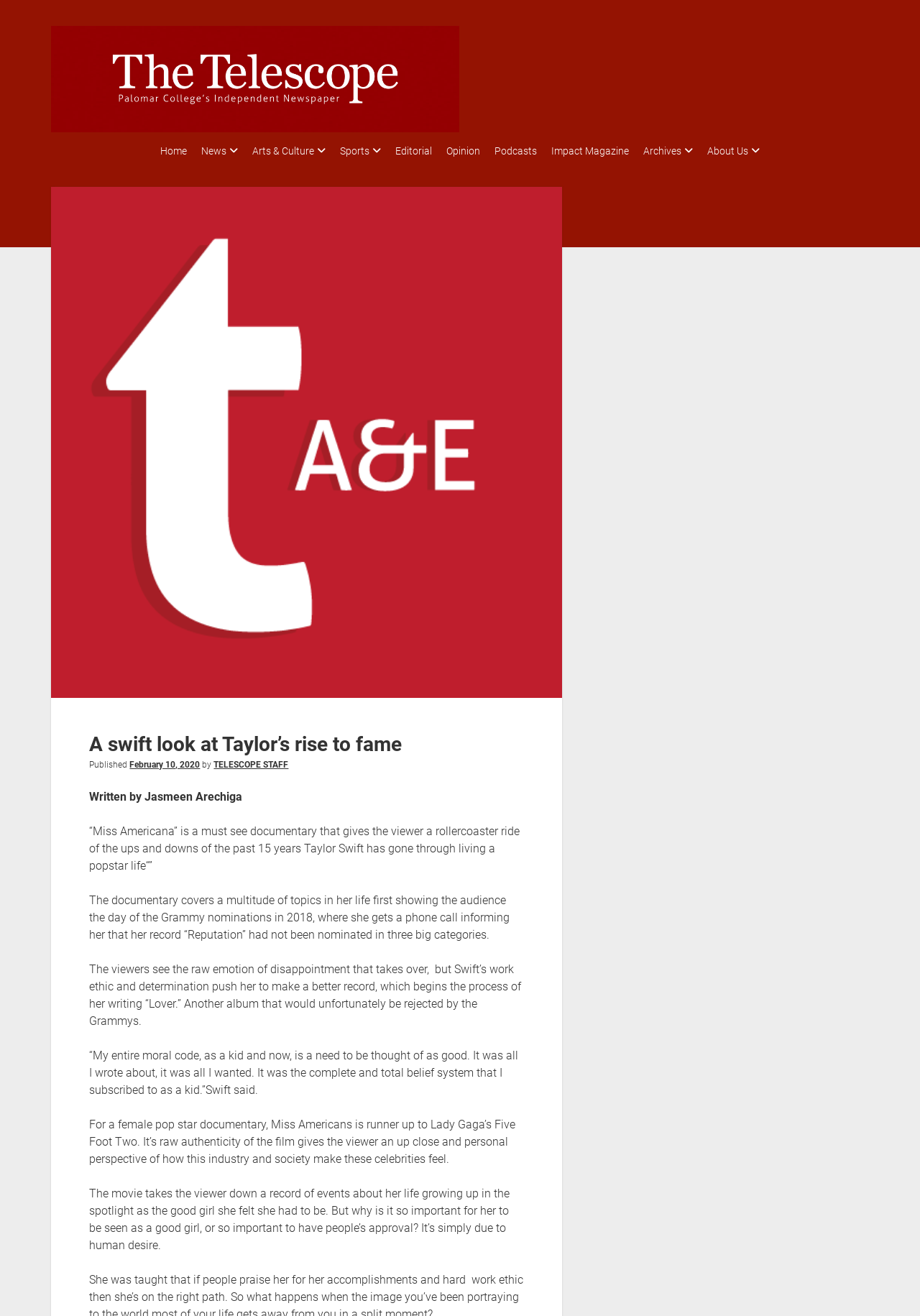Who wrote the article?
Refer to the image and give a detailed answer to the question.

The author's name can be found in the article's metadata, where it says 'Written by Jasmeen Arechiga'.